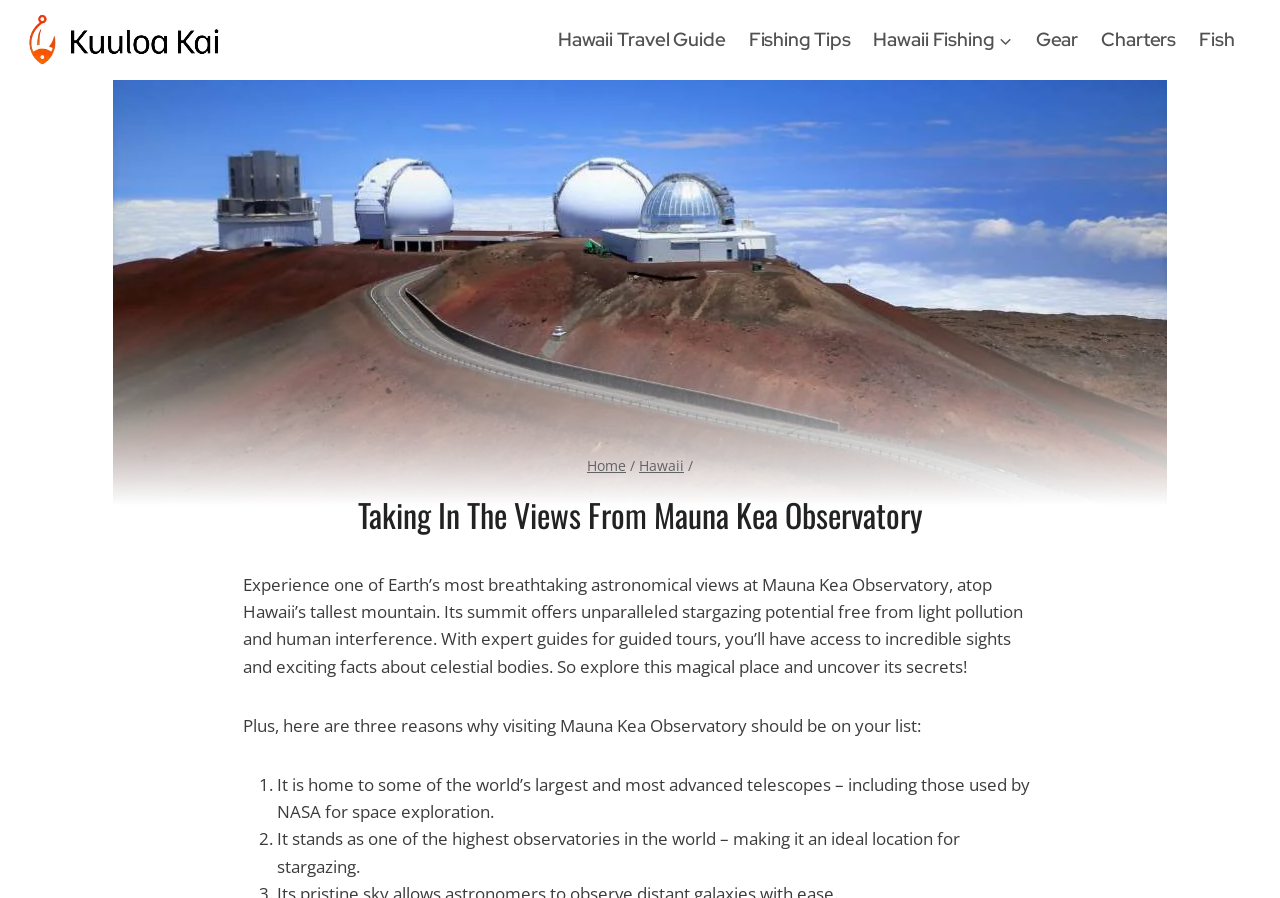Indicate the bounding box coordinates of the element that must be clicked to execute the instruction: "Visit Home page". The coordinates should be given as four float numbers between 0 and 1, i.e., [left, top, right, bottom].

[0.459, 0.507, 0.489, 0.528]